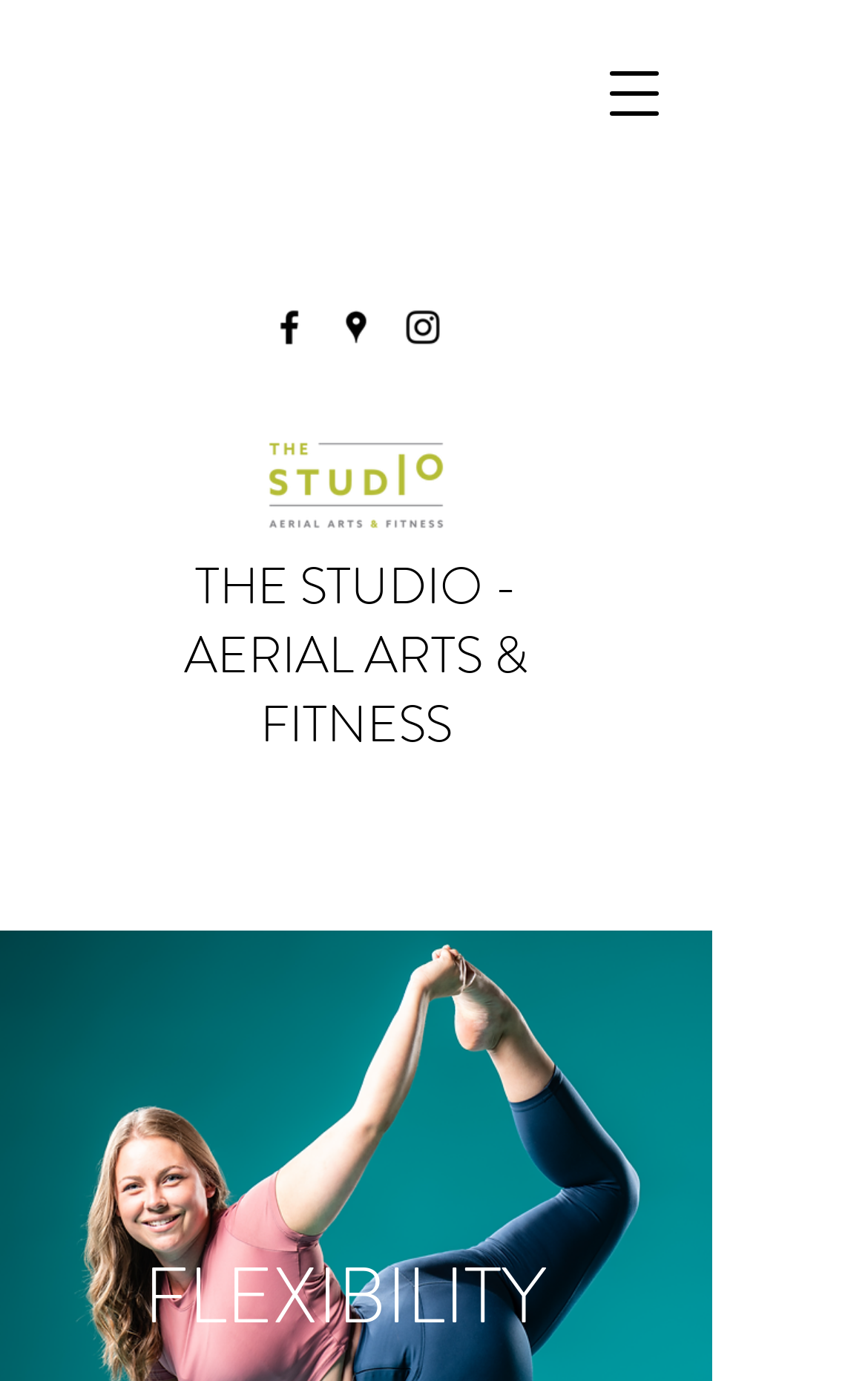Using the elements shown in the image, answer the question comprehensively: Is there a navigation menu?

The presence of a navigation menu can be inferred from the button 'Open navigation menu' which is located at the top right of the webpage, indicating that there is a menu that can be opened.